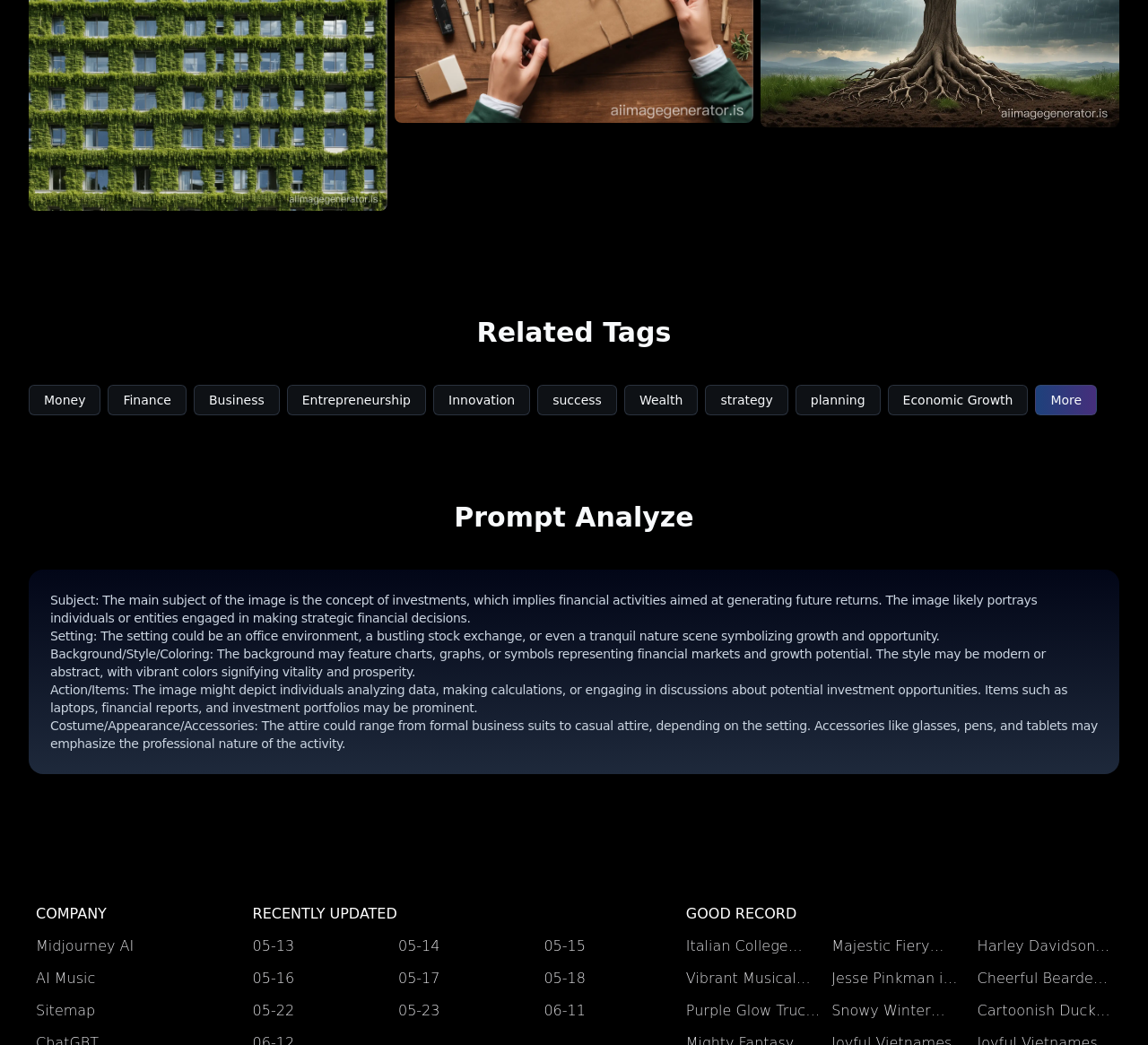Provide the bounding box coordinates for the UI element that is described by this text: "More". The coordinates should be in the form of four float numbers between 0 and 1: [left, top, right, bottom].

[0.902, 0.369, 0.956, 0.398]